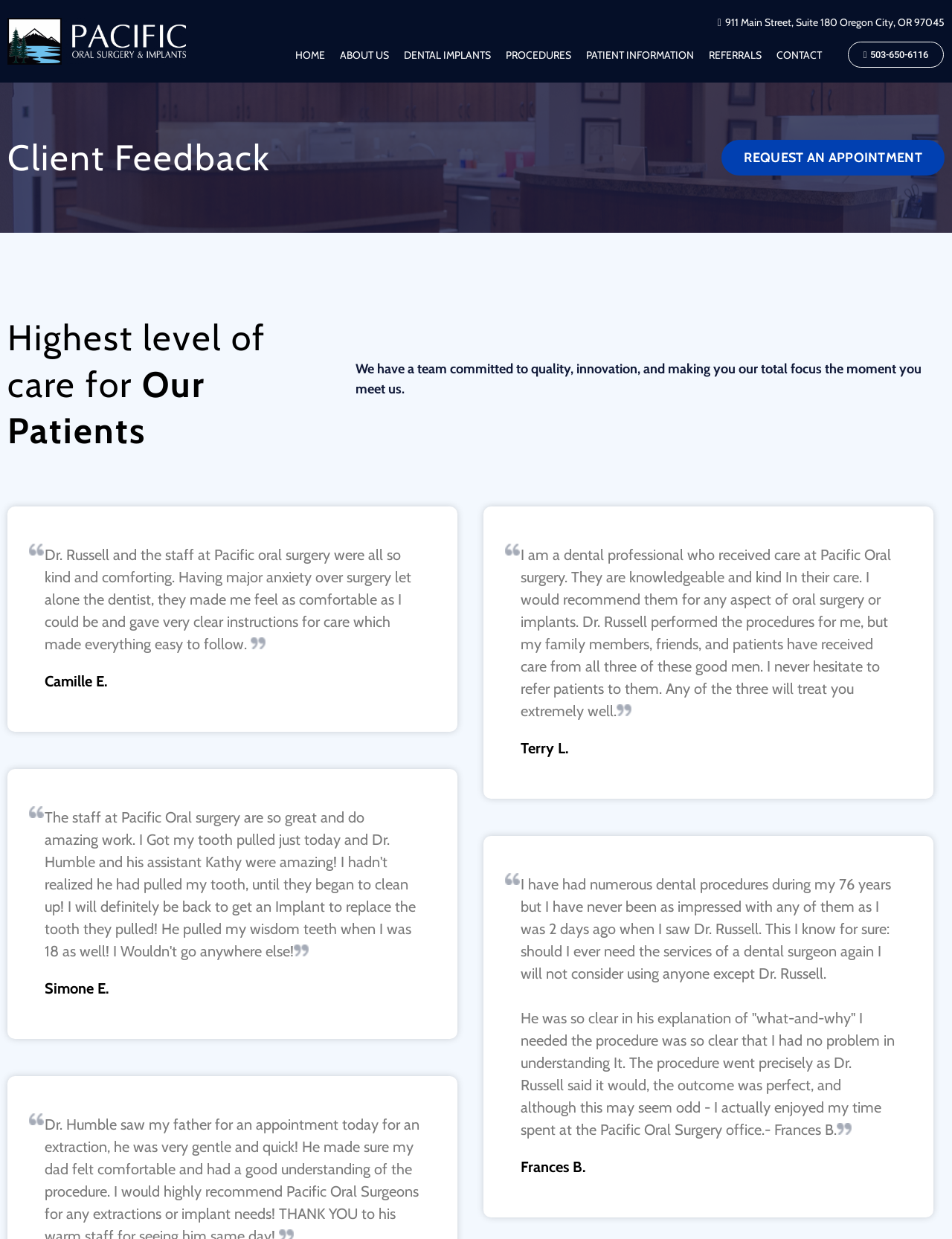Select the bounding box coordinates of the element I need to click to carry out the following instruction: "Click the CONTACT link".

[0.815, 0.038, 0.863, 0.05]